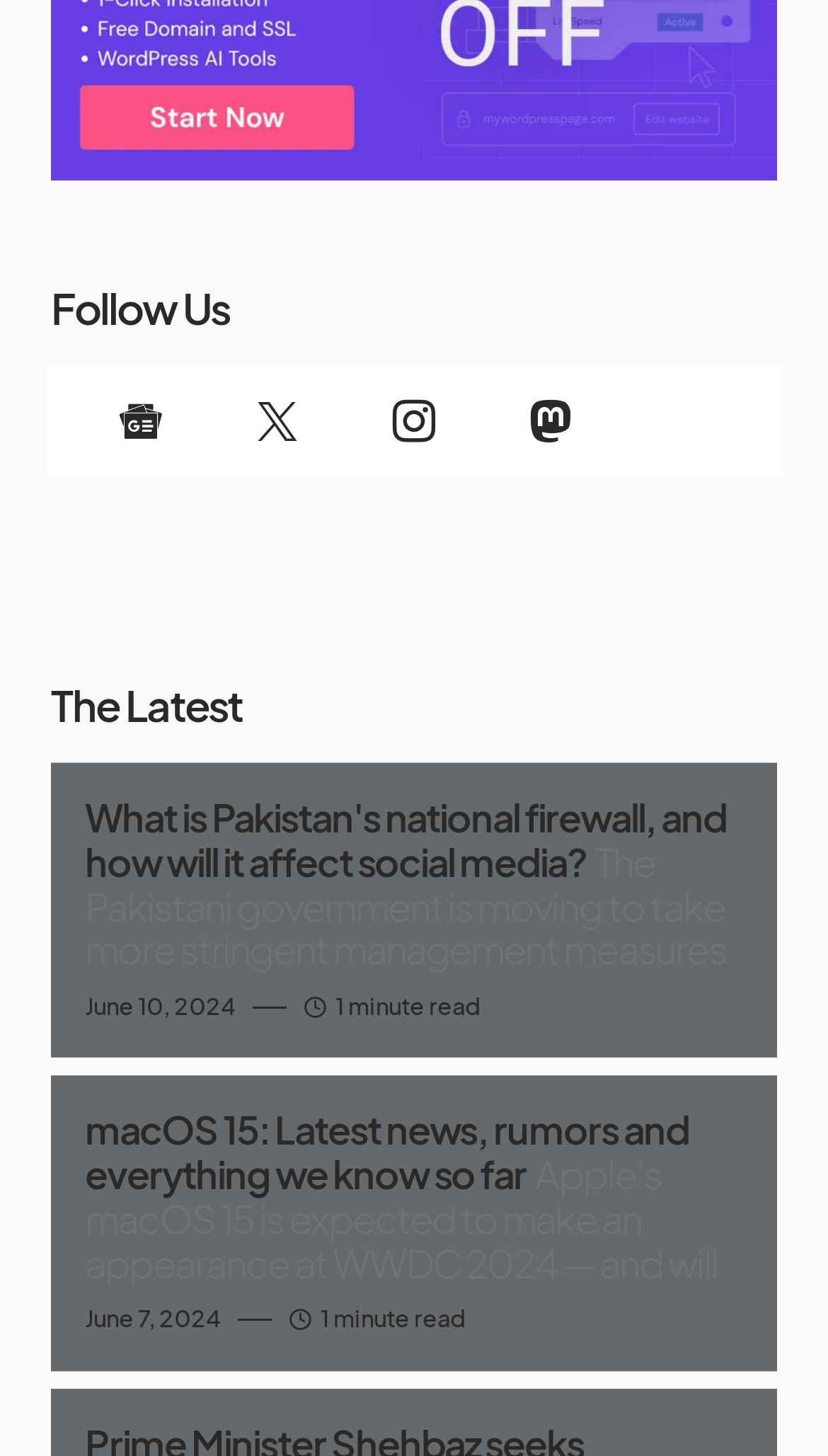Please predict the bounding box coordinates (top-left x, top-left y, bottom-right x, bottom-right y) for the UI element in the screenshot that fits the description: 0

[0.582, 0.251, 0.748, 0.327]